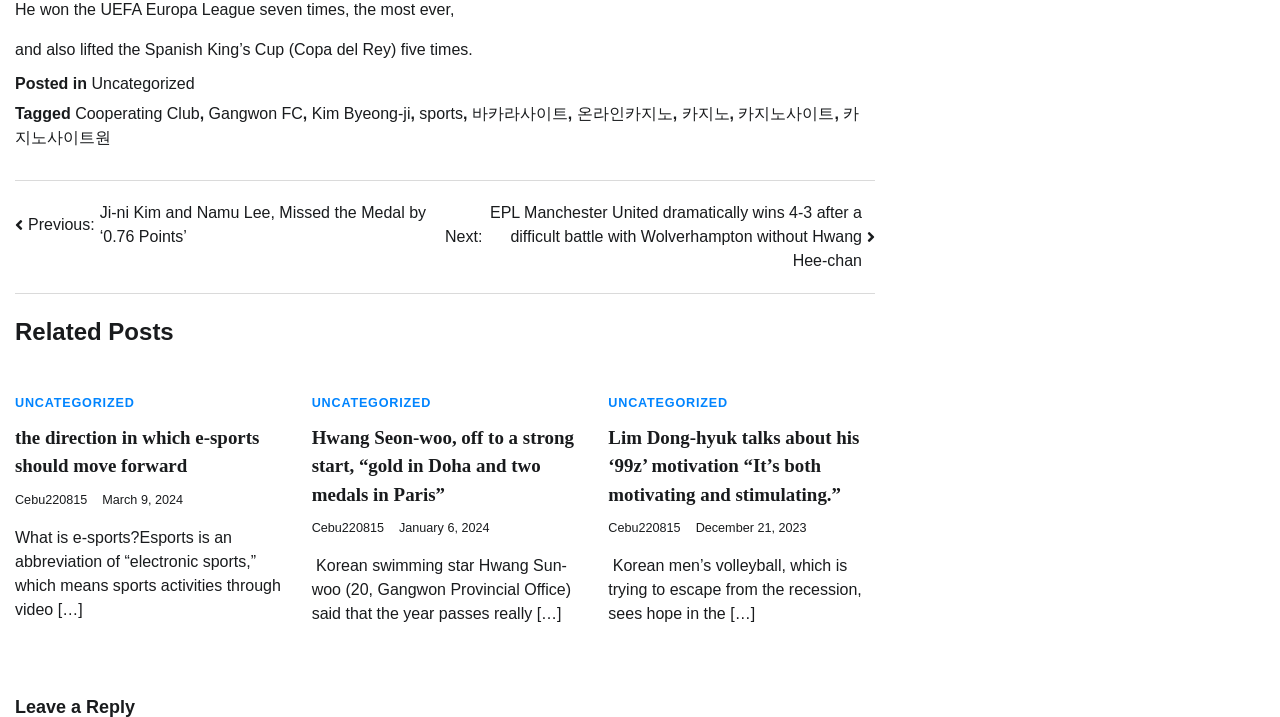Give a short answer to this question using one word or a phrase:
What is the date of the post 'Hwang Seon-woo, off to a strong start, “gold in Doha and two medals in Paris”'?

January 6, 2024